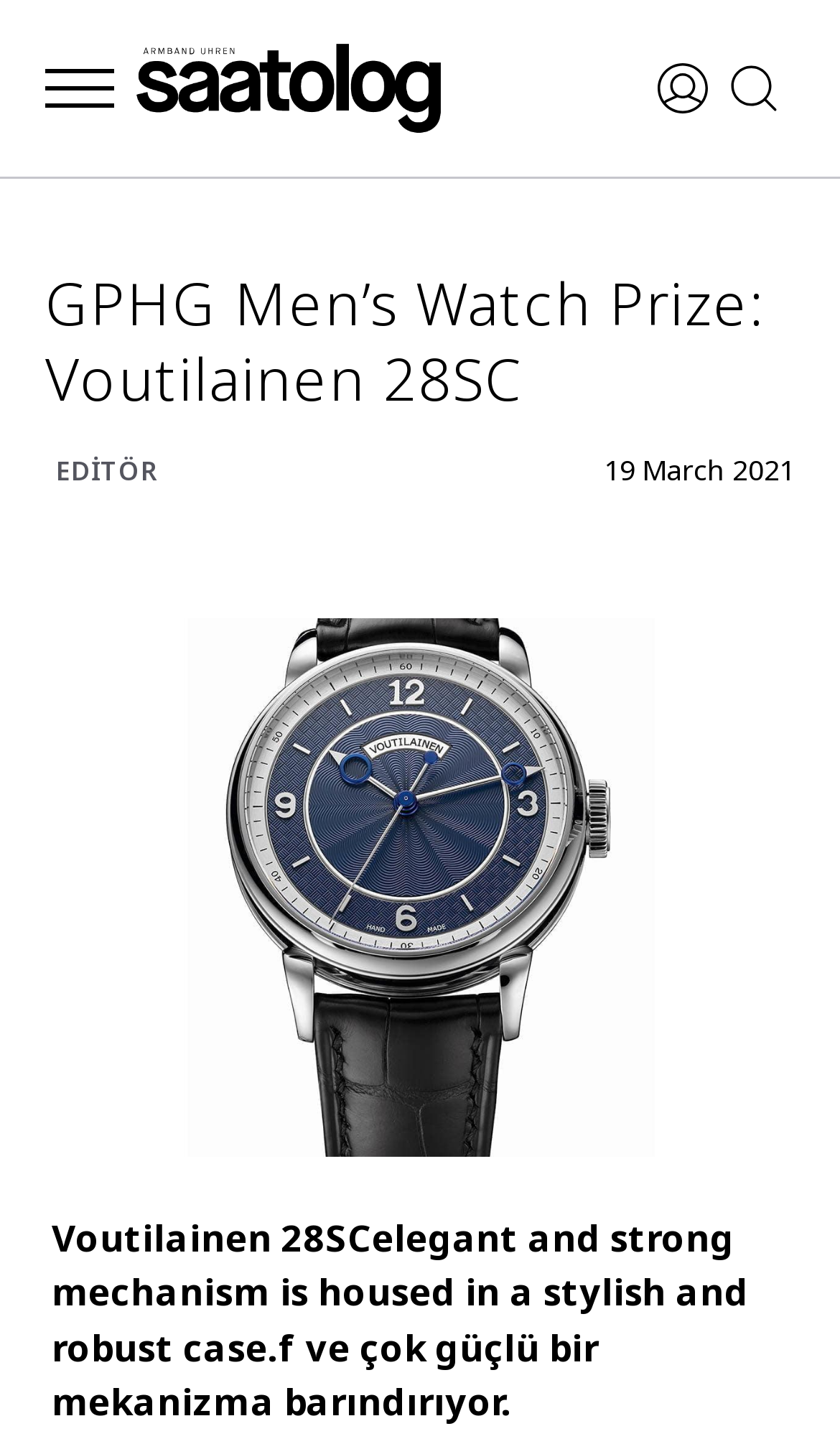What is the brand of the watch?
Refer to the screenshot and answer in one word or phrase.

Voutilainen